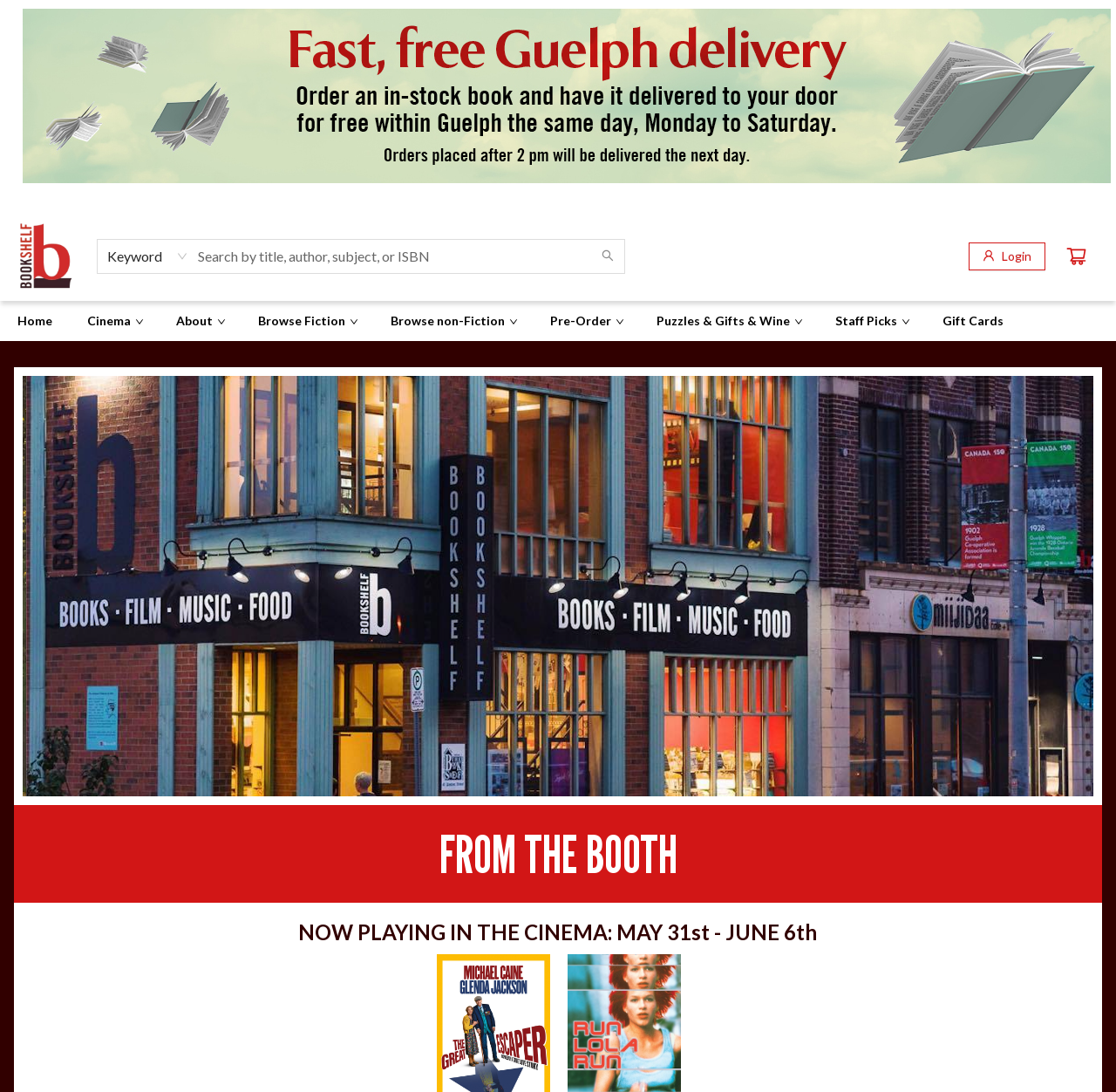Reply to the question below using a single word or brief phrase:
What is the function of the button?

Search